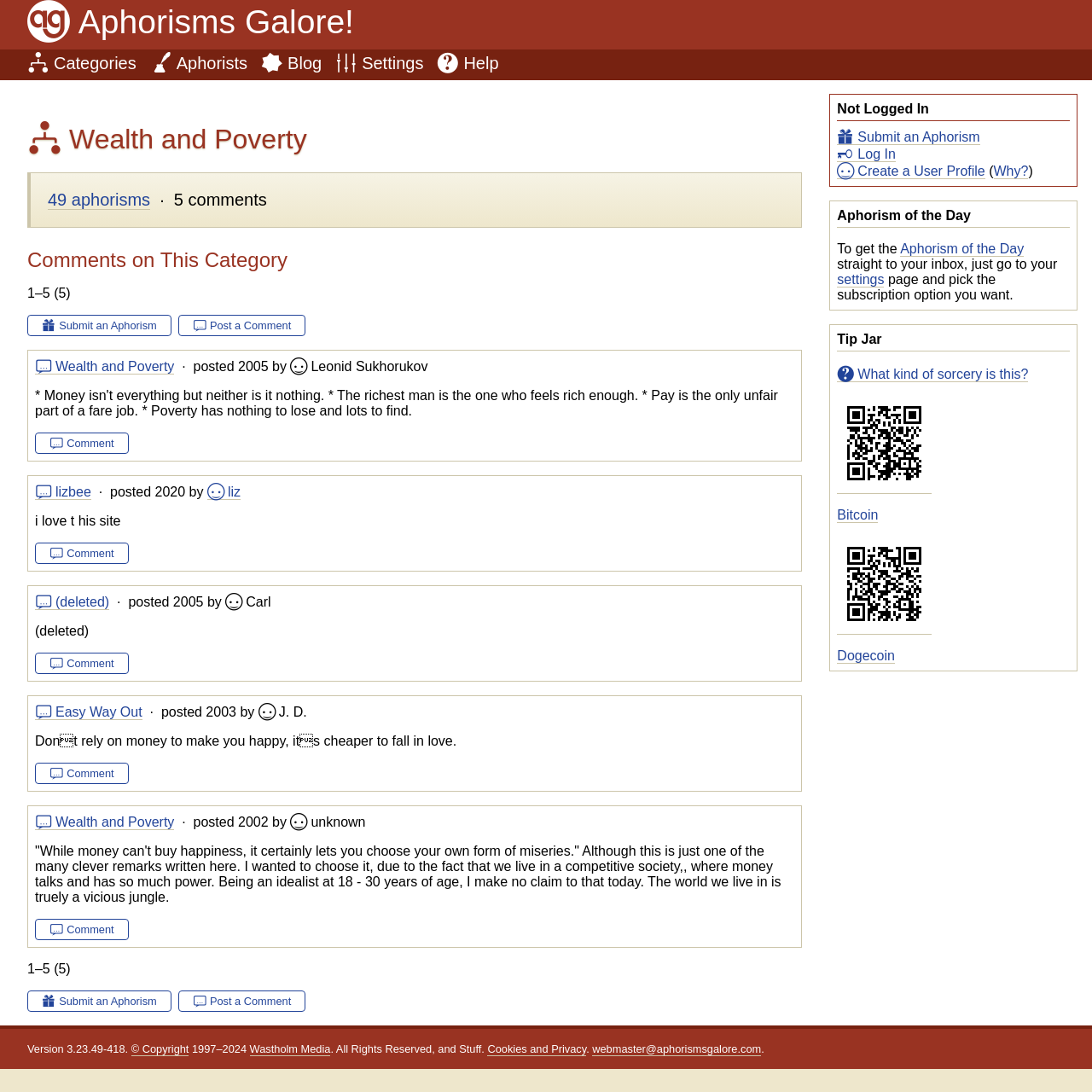For the following element description, predict the bounding box coordinates in the format (top-left x, top-left y, bottom-right x, bottom-right y). All values should be floating point numbers between 0 and 1. Description: Aphorism of the Day

[0.824, 0.221, 0.938, 0.235]